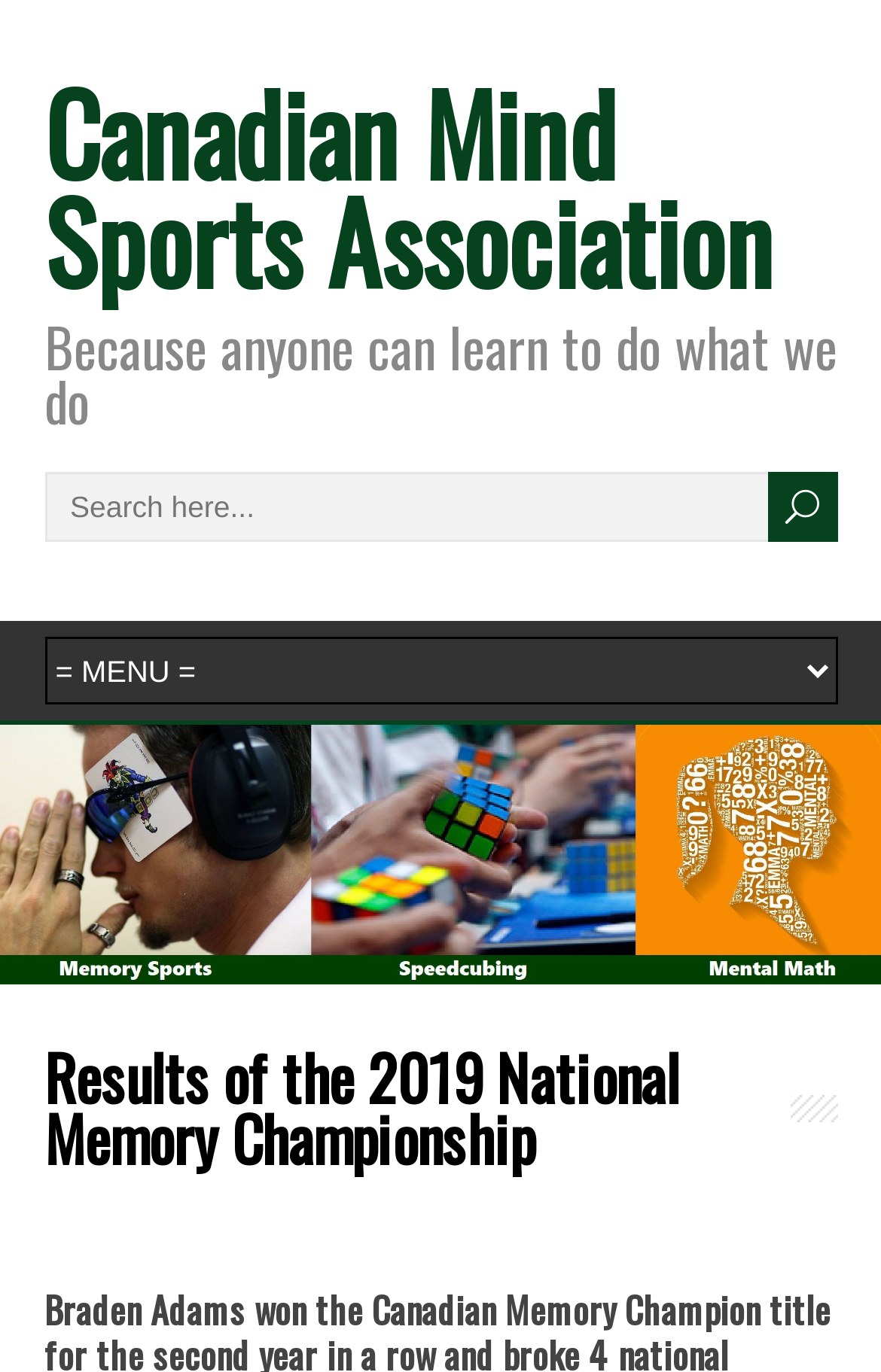Identify the bounding box of the UI element that matches this description: "Canadian Mind Sports Association".

[0.05, 0.038, 0.878, 0.234]